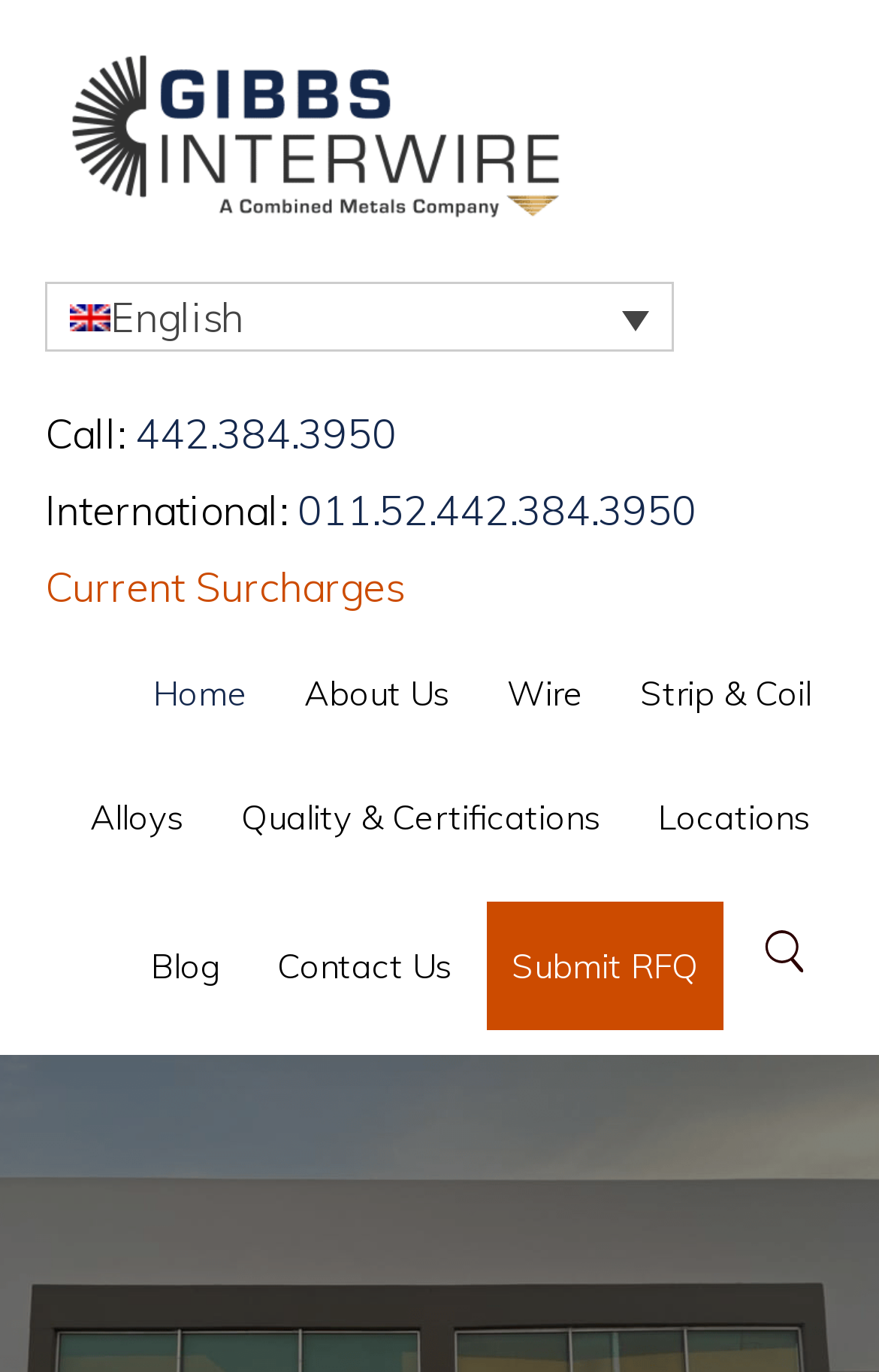Please identify the bounding box coordinates of the element that needs to be clicked to execute the following command: "Submit the form". Provide the bounding box using four float numbers between 0 and 1, formatted as [left, top, right, bottom].

None